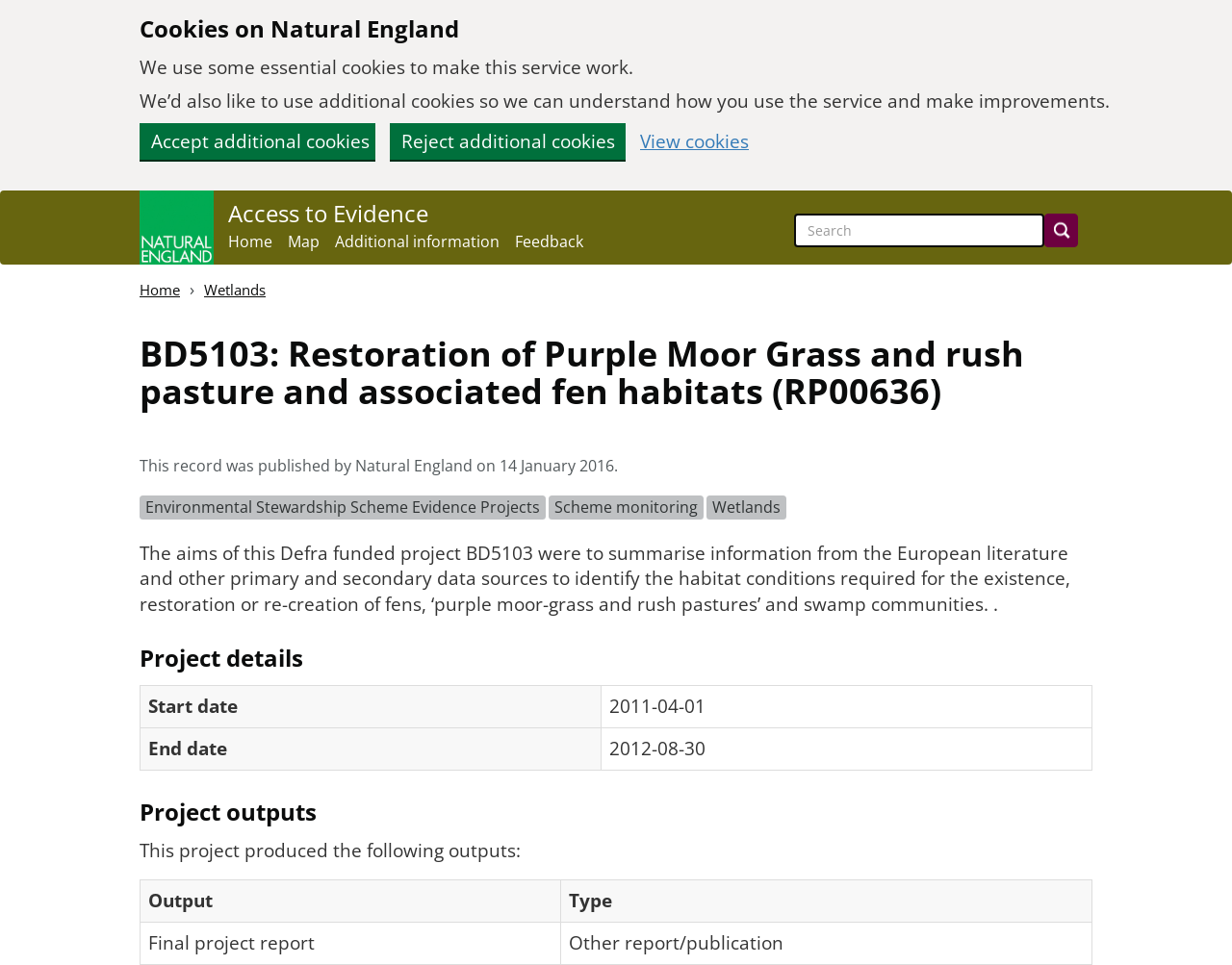Illustrate the webpage with a detailed description.

This webpage is about a project called "BD5103: Restoration of Purple Moor Grass and rush pasture and associated fen habitats" funded by Defra. At the top left corner, there is a link to skip to the main content. Below it, there is a region about cookies on the service, which includes a description of the essential and additional cookies used, and buttons to accept or reject additional cookies.

On the top right corner, there are several links, including "Natural England homepage", "Access to Evidence", "Home", "Map", "Additional information", and "Feedback". Next to these links, there is a search bar with a search button.

The main content of the webpage is divided into several sections. The first section is a header with the project title and a publication date. Below it, there is a paragraph describing the project's aims, which is to summarize information from European literature and other data sources to identify the habitat conditions required for the existence, restoration, or re-creation of fens, purple moor-grass and rush pastures, and swamp communities.

The next section is about project details, which includes a table with two rows, each containing a row header and a grid cell. The row headers are "Start date" and "End date", and the grid cells contain the corresponding dates.

The final section is about project outputs, which includes a heading and a paragraph describing the outputs produced by the project. Below it, there is a table with two rows, each containing two columns. The column headers are "Output" and "Type", and the grid cells contain the output names and types.

Throughout the webpage, there are several links to other pages, including "Environmental Stewardship Scheme Evidence Projects", "Scheme monitoring", and "Wetlands". There is also an image of the Natural England homepage.